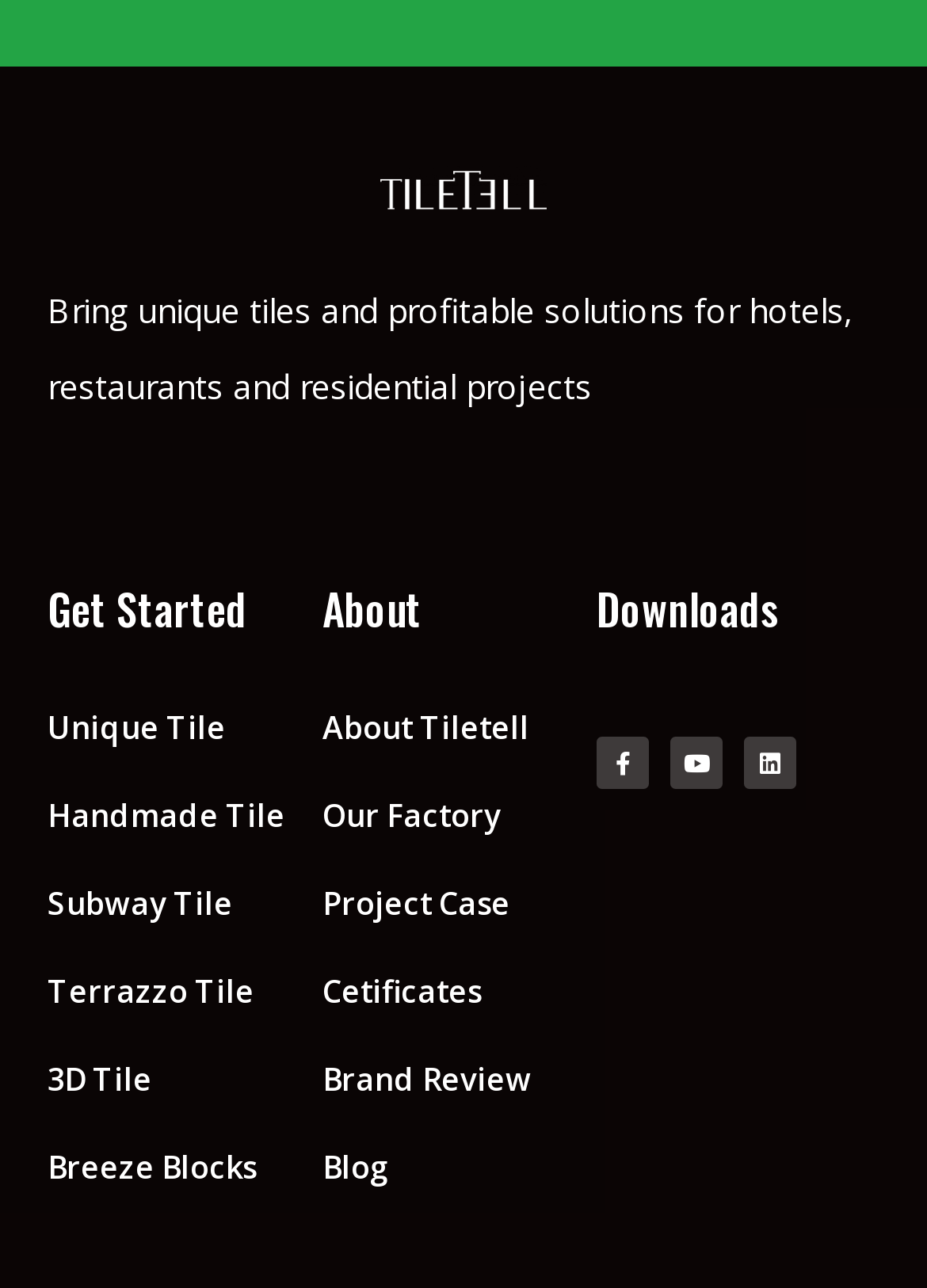Specify the bounding box coordinates of the area that needs to be clicked to achieve the following instruction: "Click the TileTell Logo".

[0.41, 0.116, 0.59, 0.175]